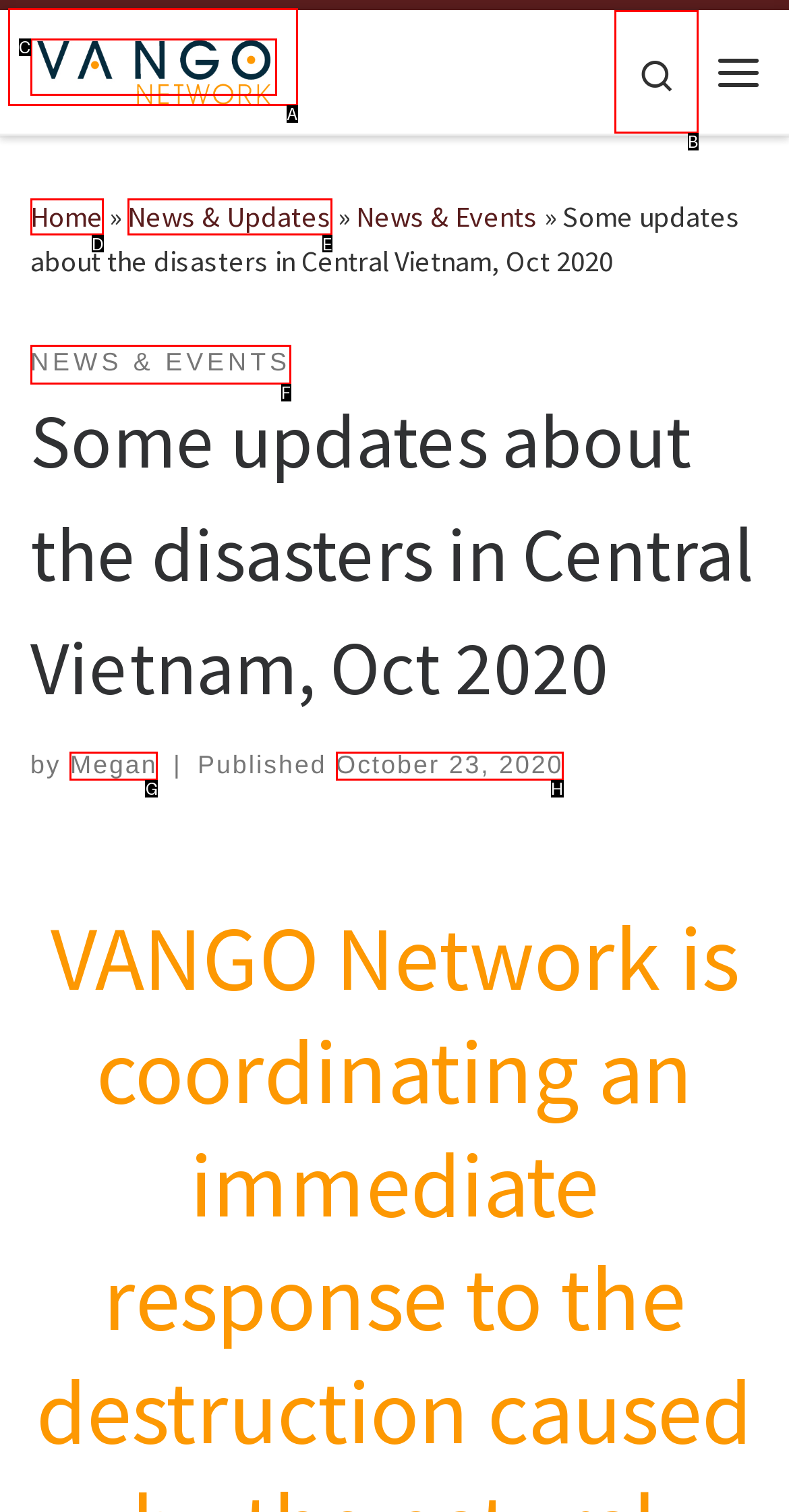From the given options, choose the one to complete the task: search for something
Indicate the letter of the correct option.

B